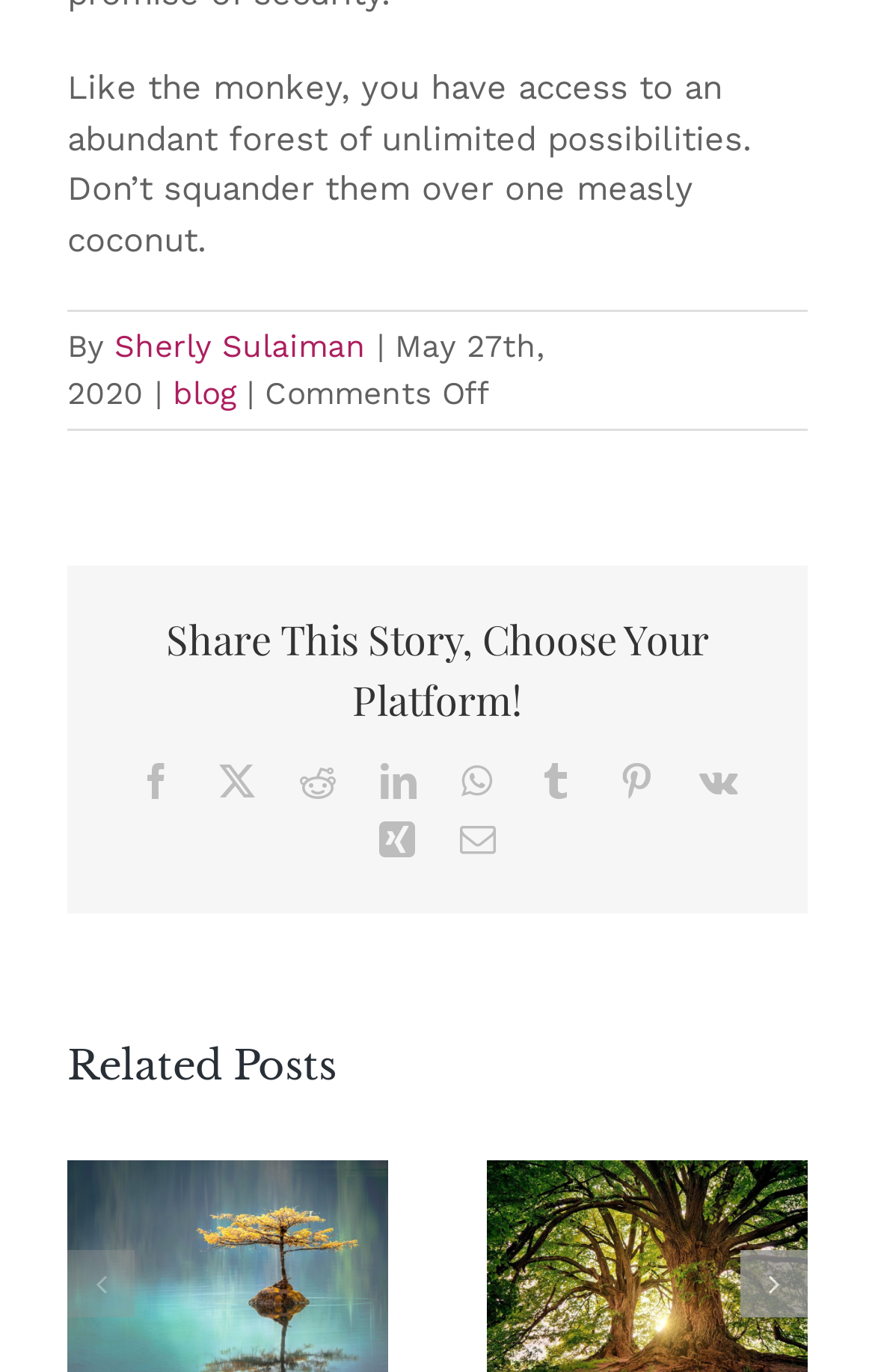What is the title of the blog post?
Answer the question with a thorough and detailed explanation.

The title is mentioned in the text 'on Stop Monkeying Around' which is located near the top of the webpage, below the author's name and date.